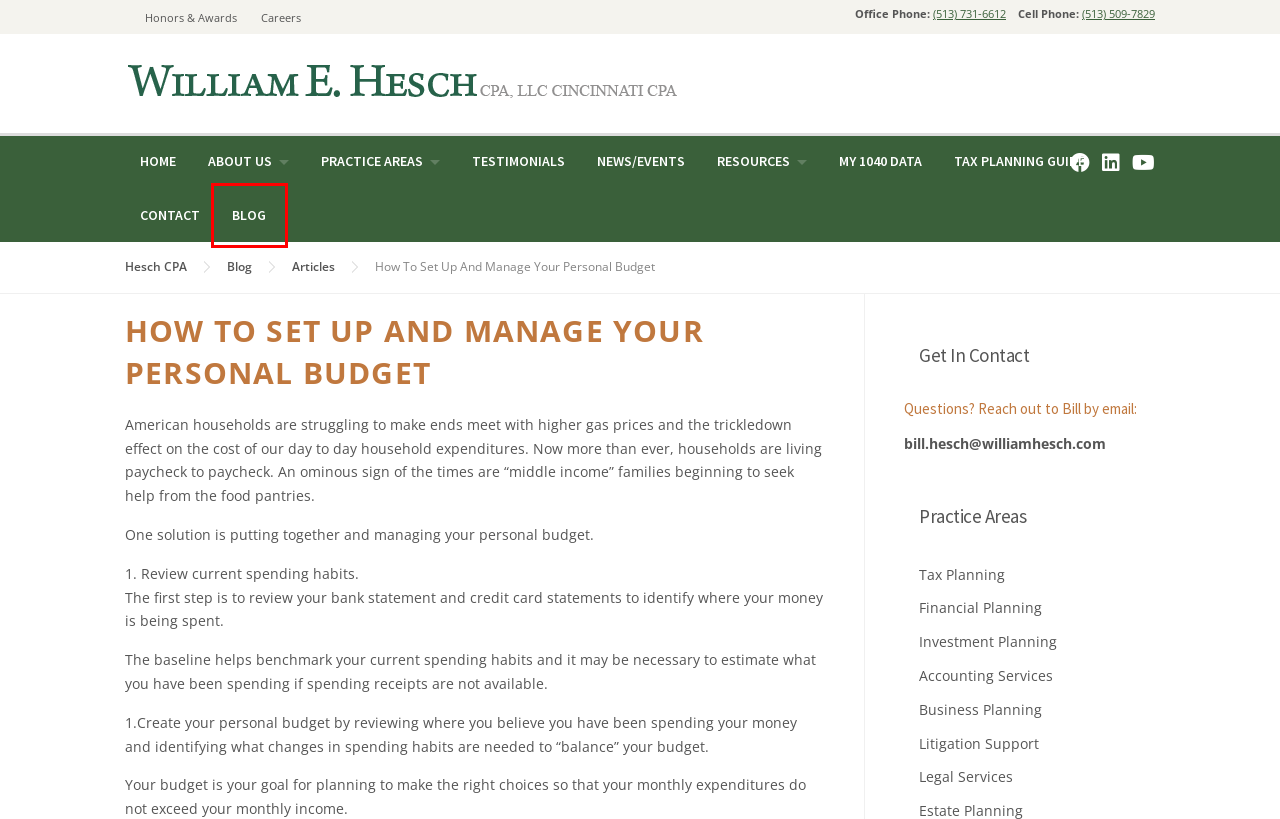You are provided with a screenshot of a webpage highlighting a UI element with a red bounding box. Choose the most suitable webpage description that matches the new page after clicking the element in the bounding box. Here are the candidates:
A. Investment Planning Services | Hesch CPA Cincinnati
B. Financial Planning Services | Hesch CPA Cincinnati
C. William E. Hesch CPAs
D. Business Tax Planning Legal Services | Hesch CPA Cincinnati
E. Blog - Hesch CPA
F. Cincinnati CPA | Bill Hesch | Professional Tax & Financial Services
G. Articles Archives - Hesch CPA
H. Honors & Awards - Hesch CPA

E